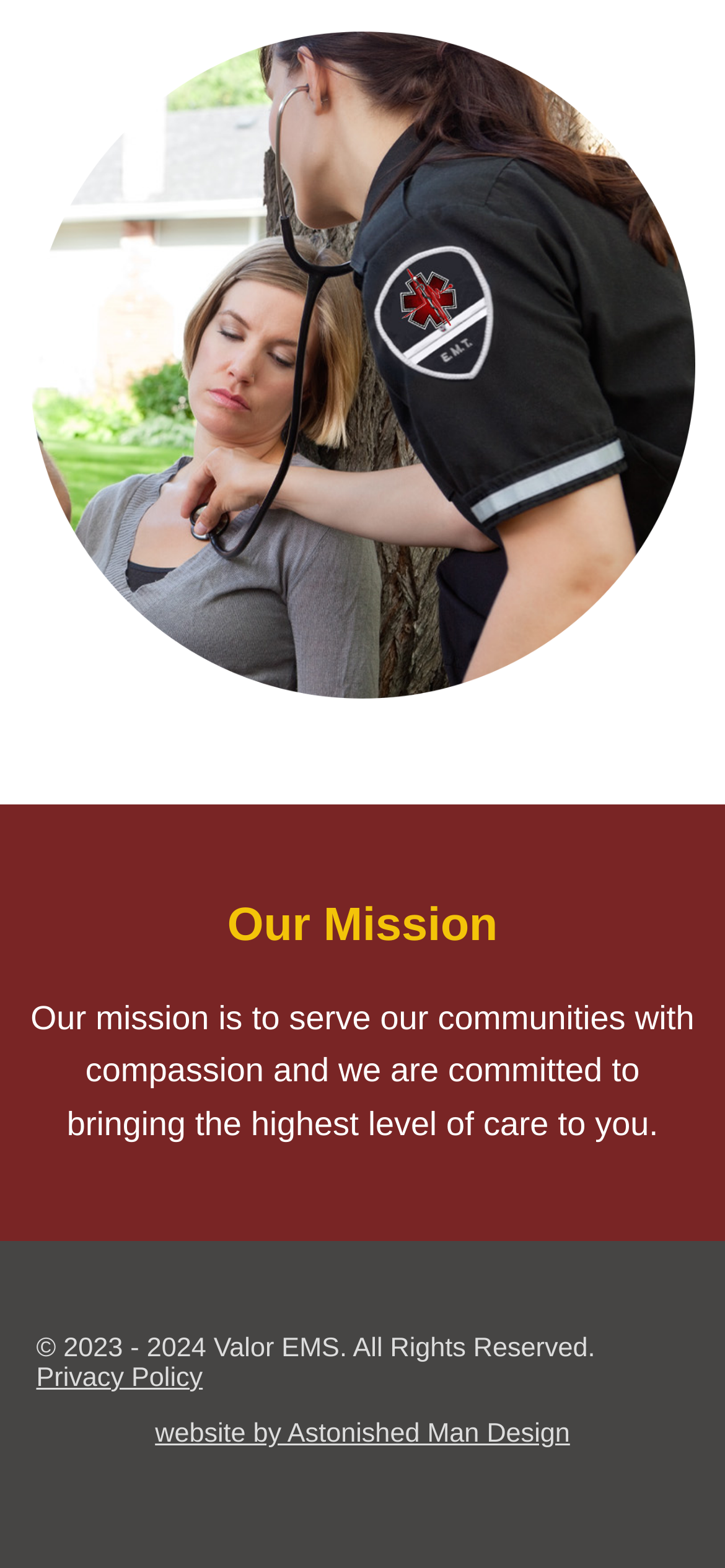What is the mission of the organization?
Give a one-word or short phrase answer based on the image.

To serve communities with compassion